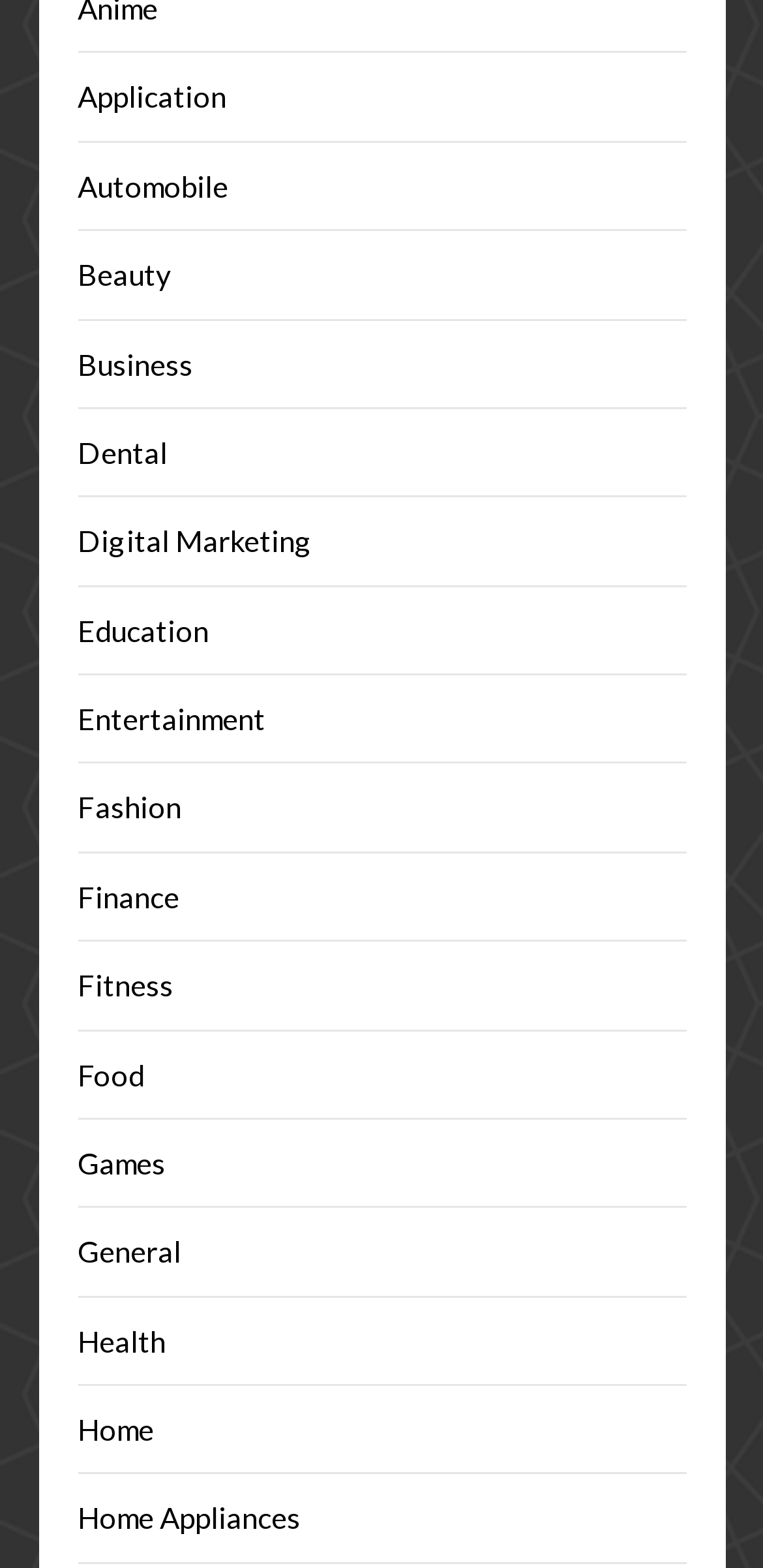Please pinpoint the bounding box coordinates for the region I should click to adhere to this instruction: "Click on Application".

[0.101, 0.051, 0.296, 0.073]